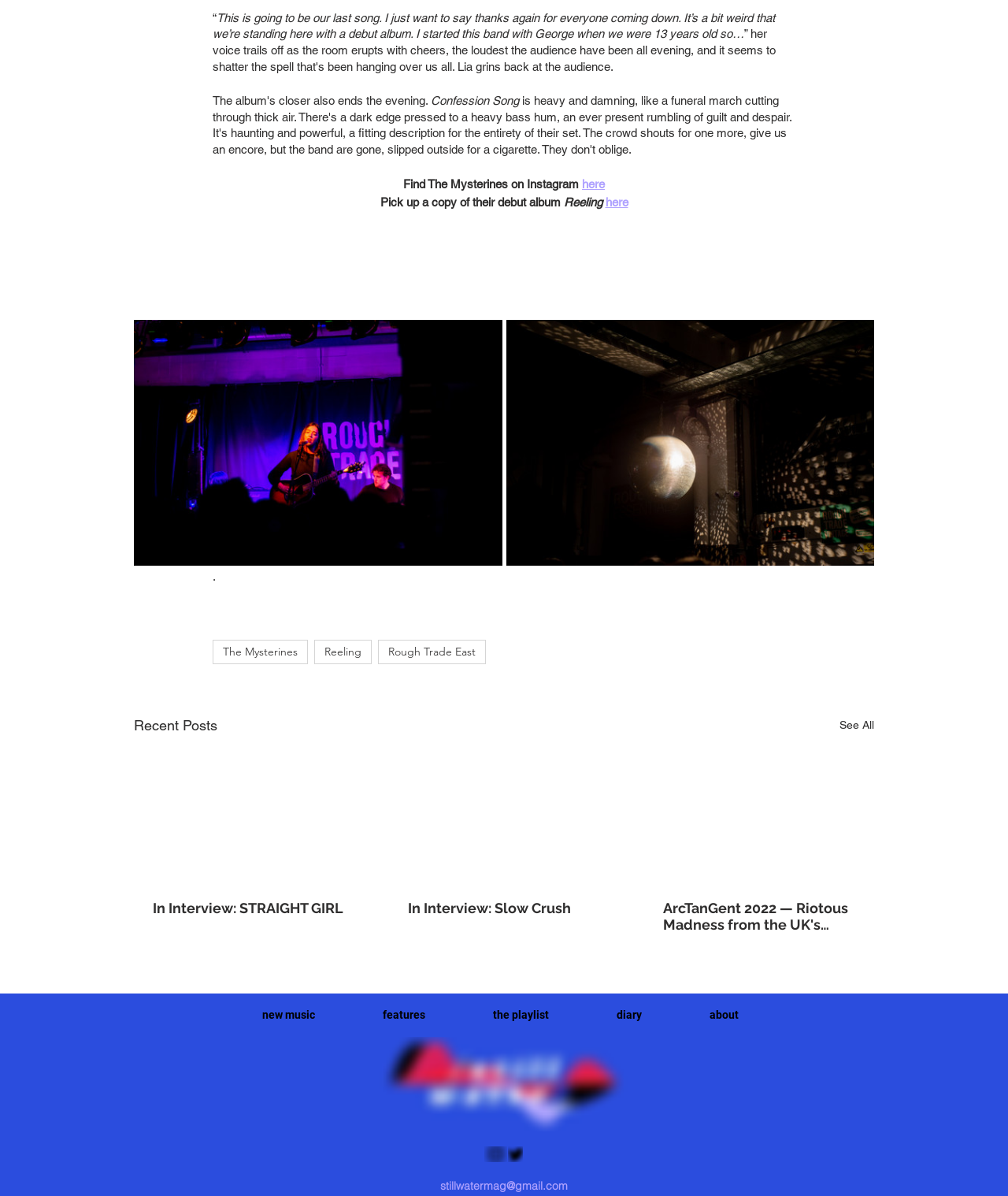Highlight the bounding box of the UI element that corresponds to this description: "•News Center".

None